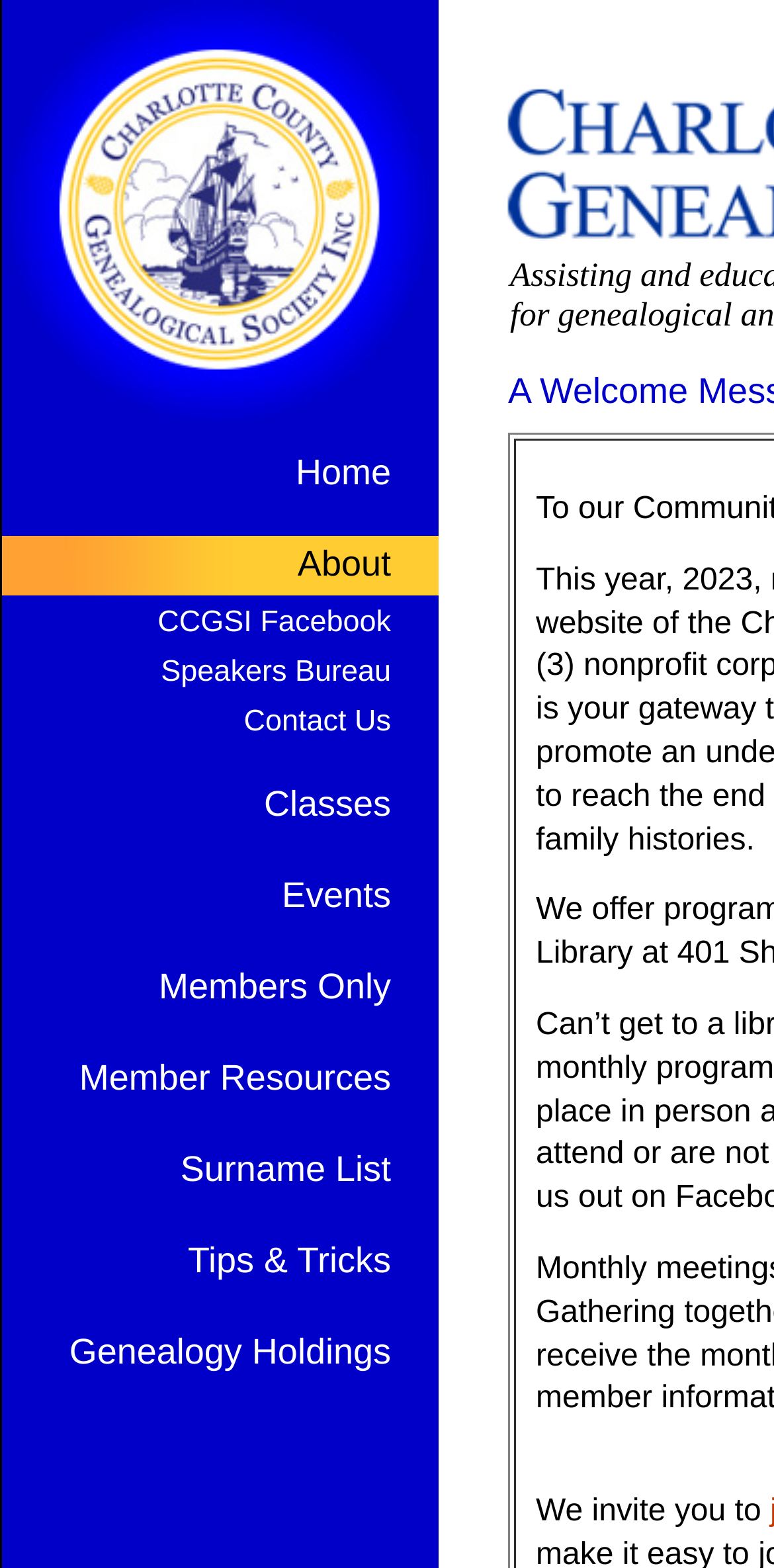Can you pinpoint the bounding box coordinates for the clickable element required for this instruction: "explore genealogy holdings"? The coordinates should be four float numbers between 0 and 1, i.e., [left, top, right, bottom].

[0.089, 0.849, 0.505, 0.875]